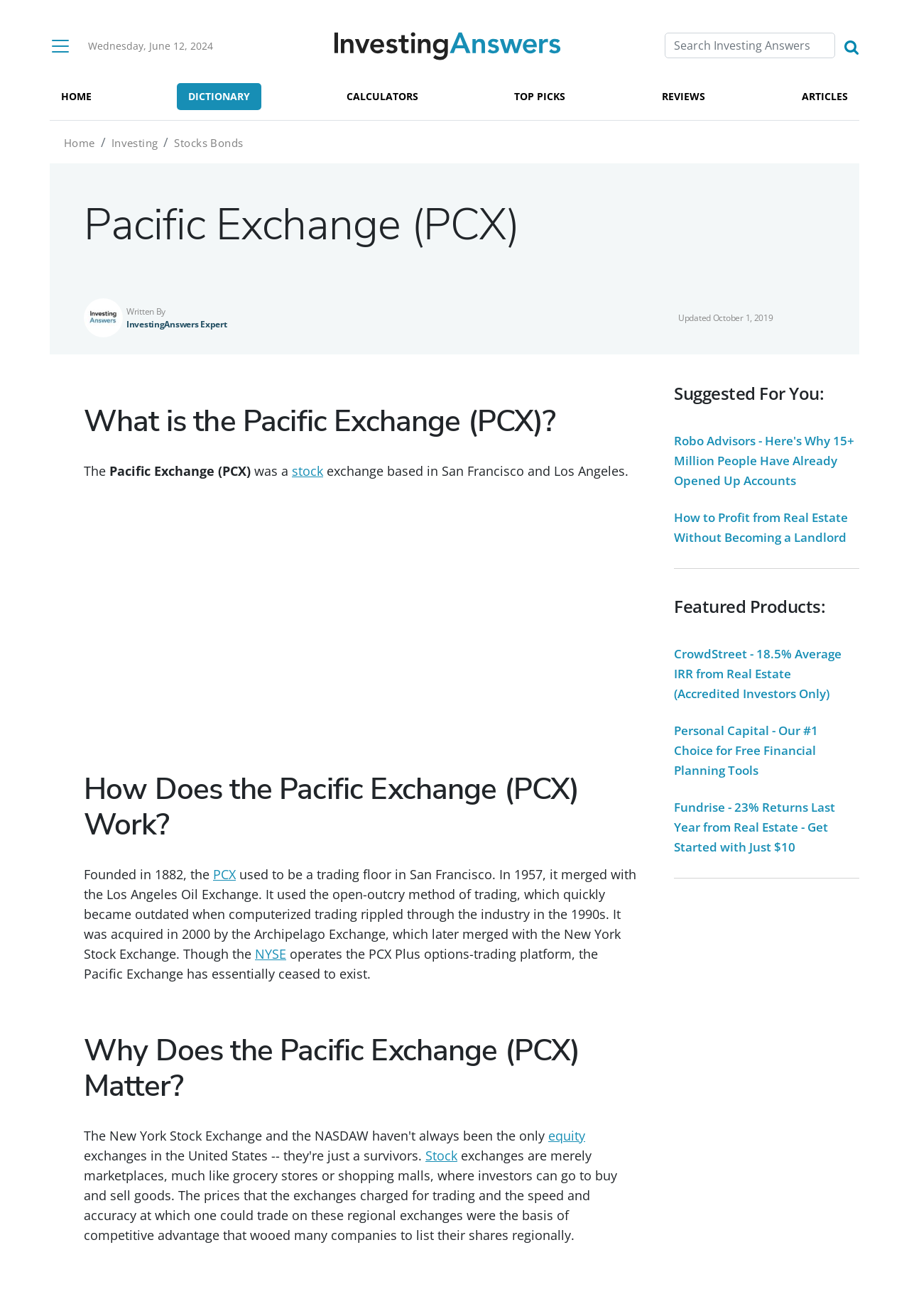Please give a succinct answer using a single word or phrase:
When was the Pacific Exchange (PCX) founded?

1882